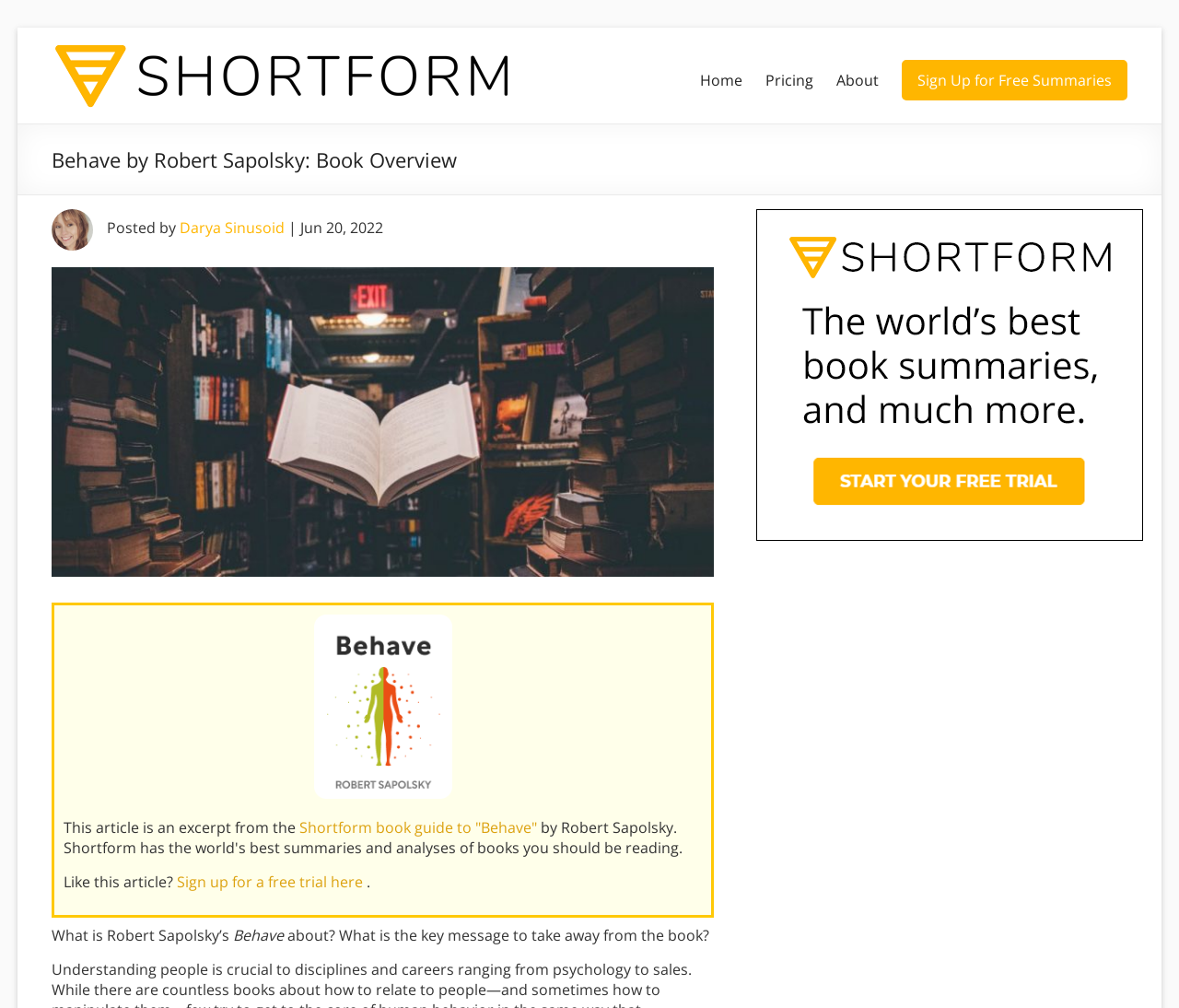Extract the bounding box coordinates for the described element: "About". The coordinates should be represented as four float numbers between 0 and 1: [left, top, right, bottom].

[0.709, 0.066, 0.745, 0.093]